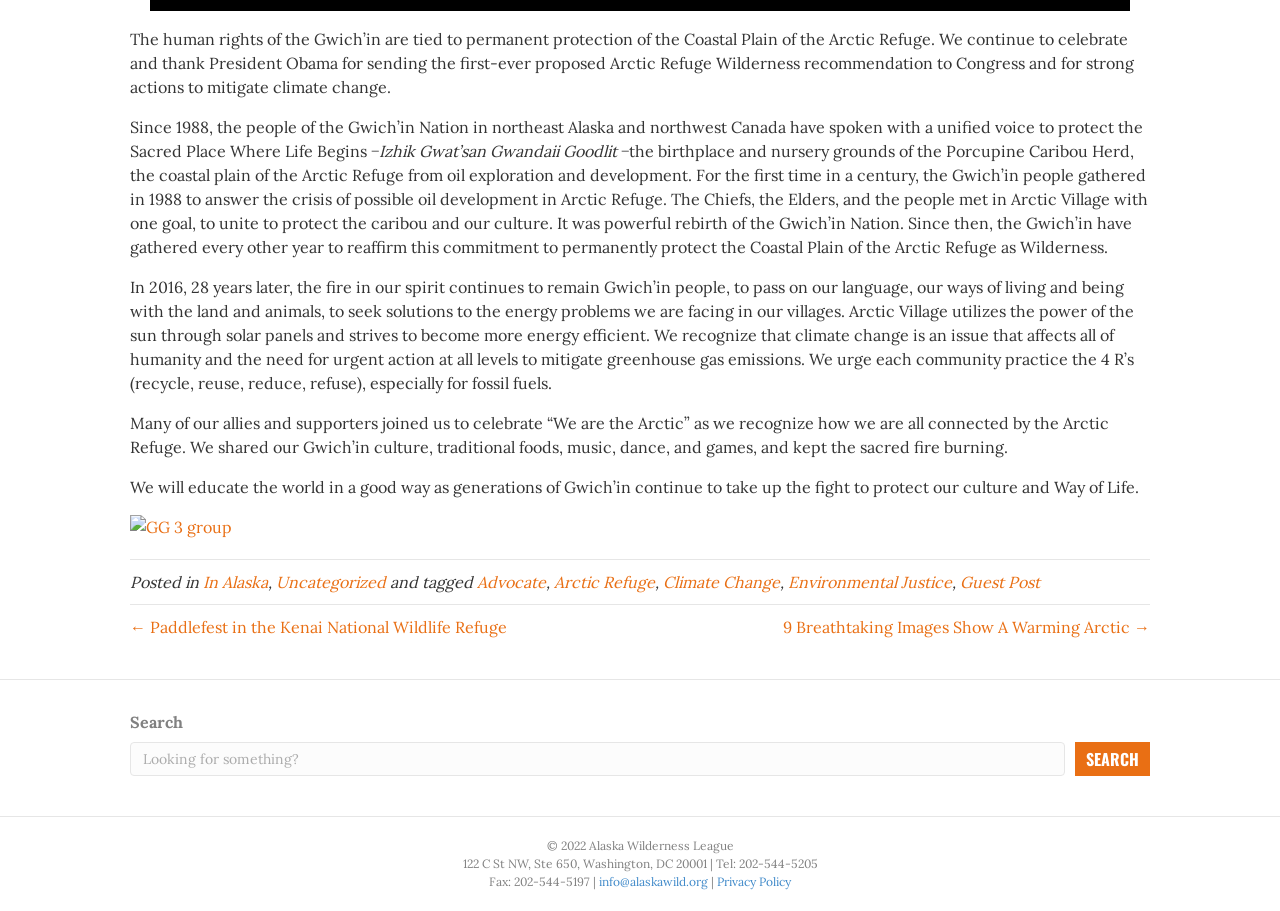Please answer the following question as detailed as possible based on the image: 
What is the theme of the 'We are the Arctic' celebration?

Based on the text, the 'We are the Arctic' celebration is a event where the Gwich'in people shared their culture, traditional foods, music, dance, and games, and kept the sacred fire burning, so the theme of the celebration is Gwich'in culture.